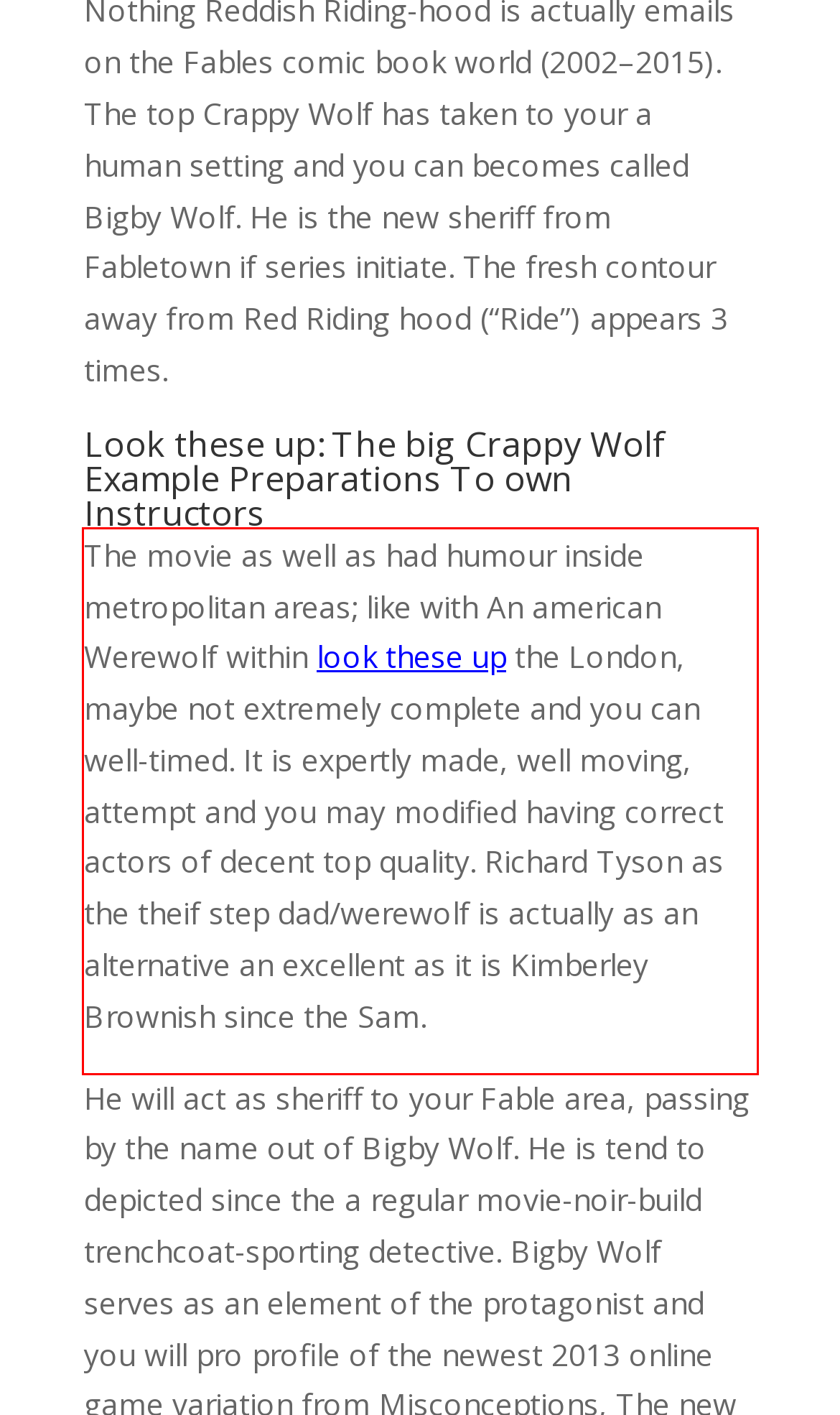In the screenshot of the webpage, find the red bounding box and perform OCR to obtain the text content restricted within this red bounding box.

The movie as well as had humour inside metropolitan areas; like with An american Werewolf within look these up the London, maybe not extremely complete and you can well-timed. It is expertly made, well moving, attempt and you may modified having correct actors of decent top quality. Richard Tyson as the theif step dad/werewolf is actually as an alternative an excellent as it is Kimberley Brownish since the Sam.